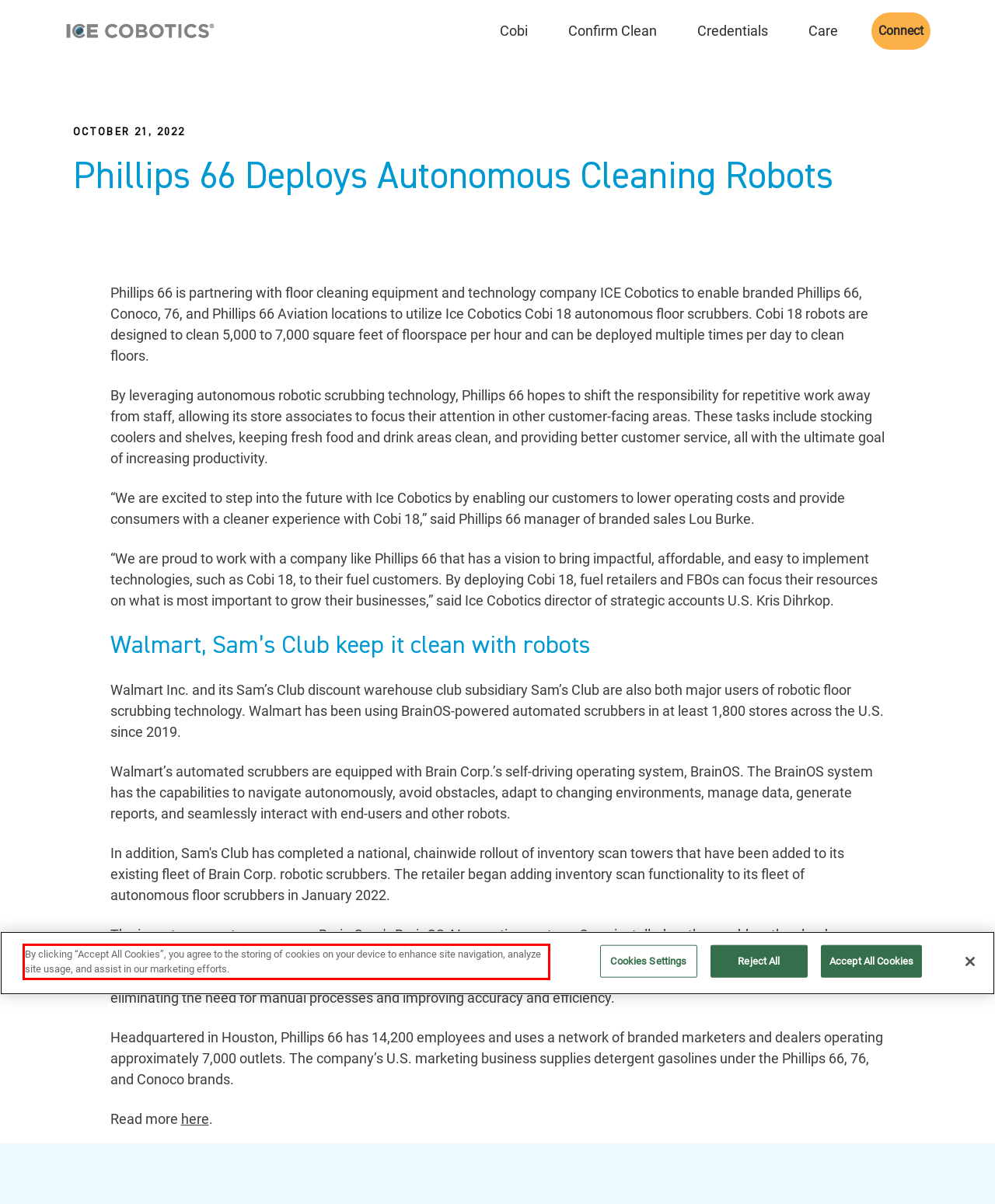Locate the red bounding box in the provided webpage screenshot and use OCR to determine the text content inside it.

By clicking “Accept All Cookies”, you agree to the storing of cookies on your device to enhance site navigation, analyze site usage, and assist in our marketing efforts.